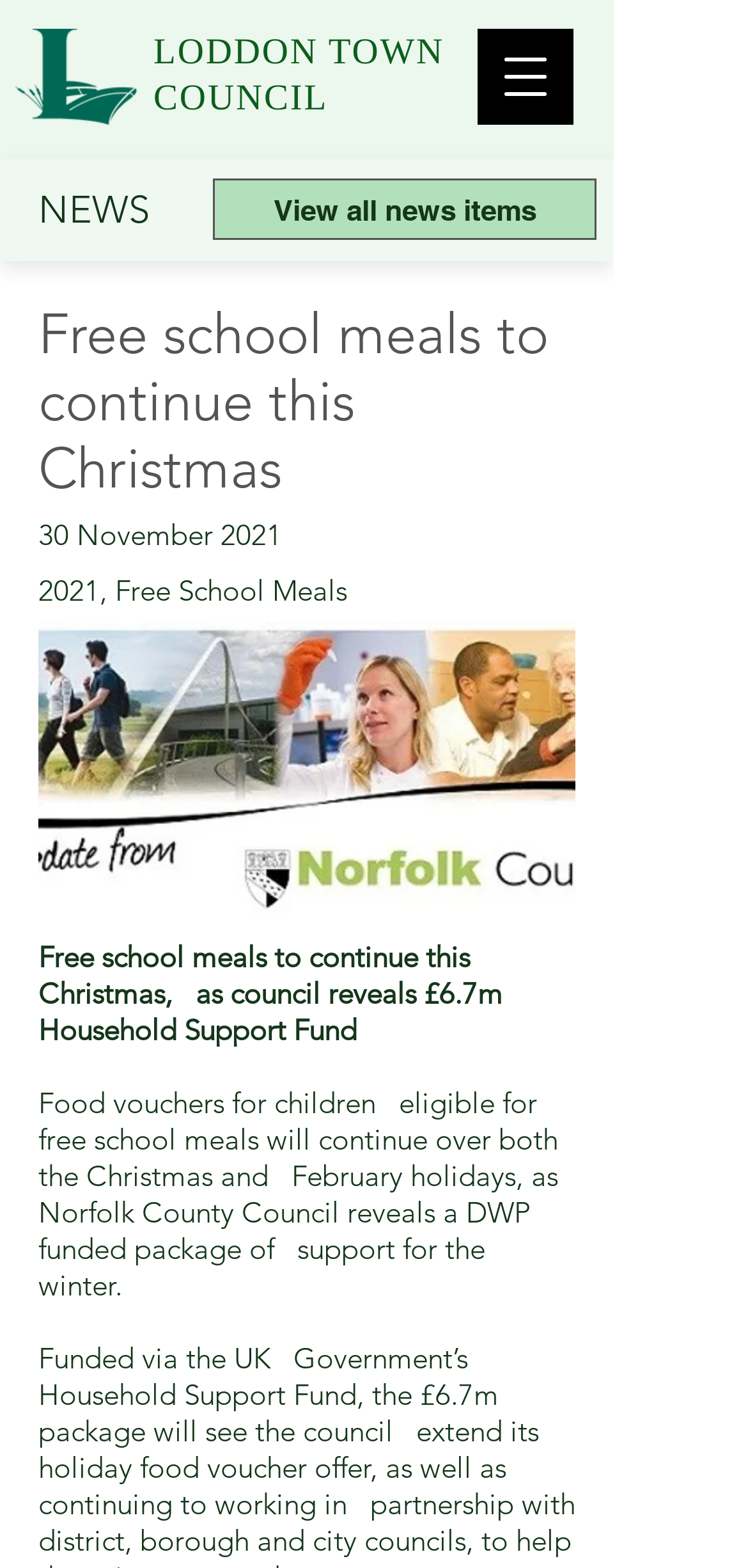Locate the bounding box coordinates of the UI element described by: "View all news items". Provide the coordinates as four float numbers between 0 and 1, formatted as [left, top, right, bottom].

[0.285, 0.114, 0.797, 0.153]